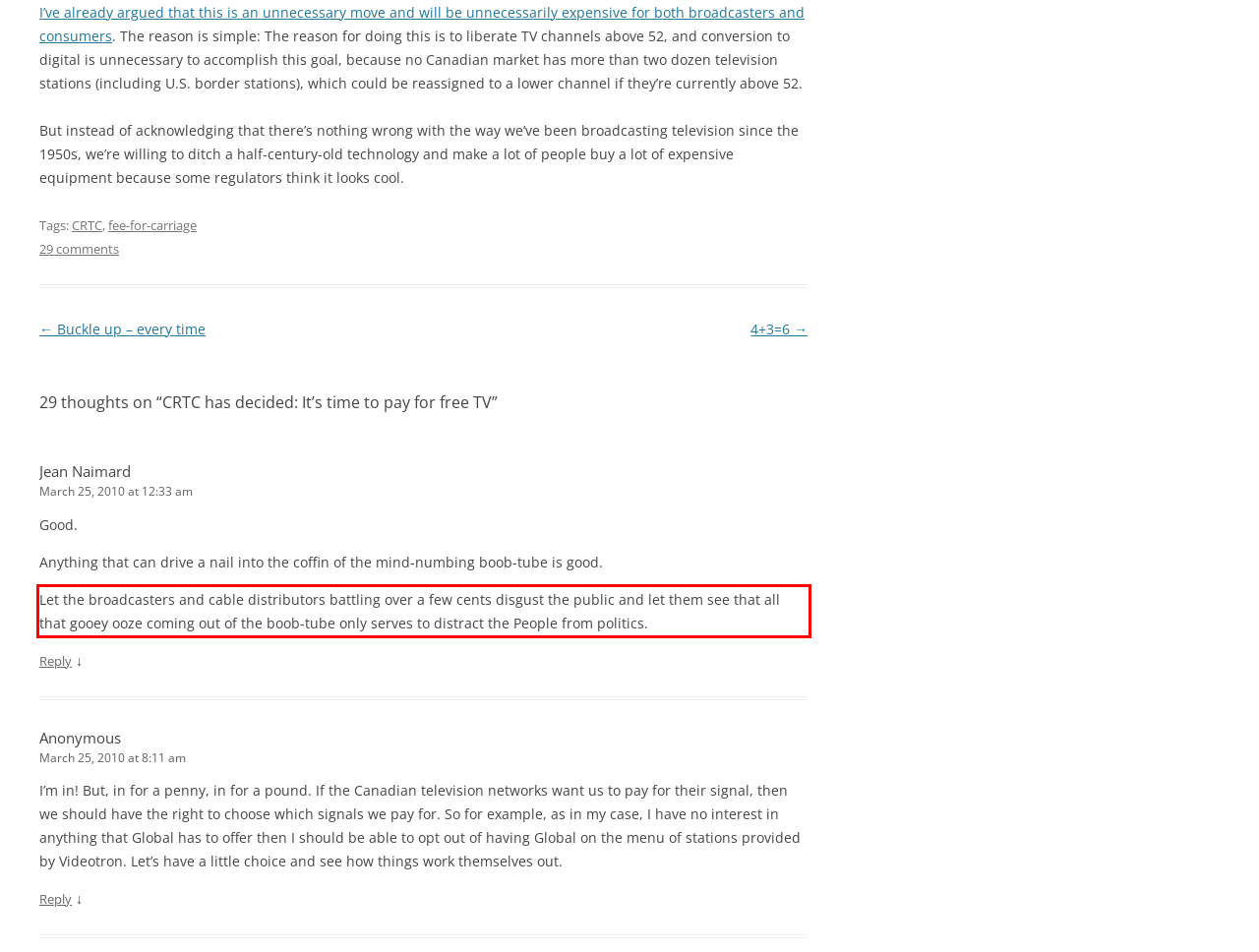Using the provided screenshot, read and generate the text content within the red-bordered area.

Let the broadcasters and cable distributors battling over a few cents disgust the public and let them see that all that gooey ooze coming out of the boob-tube only serves to distract the People from politics.